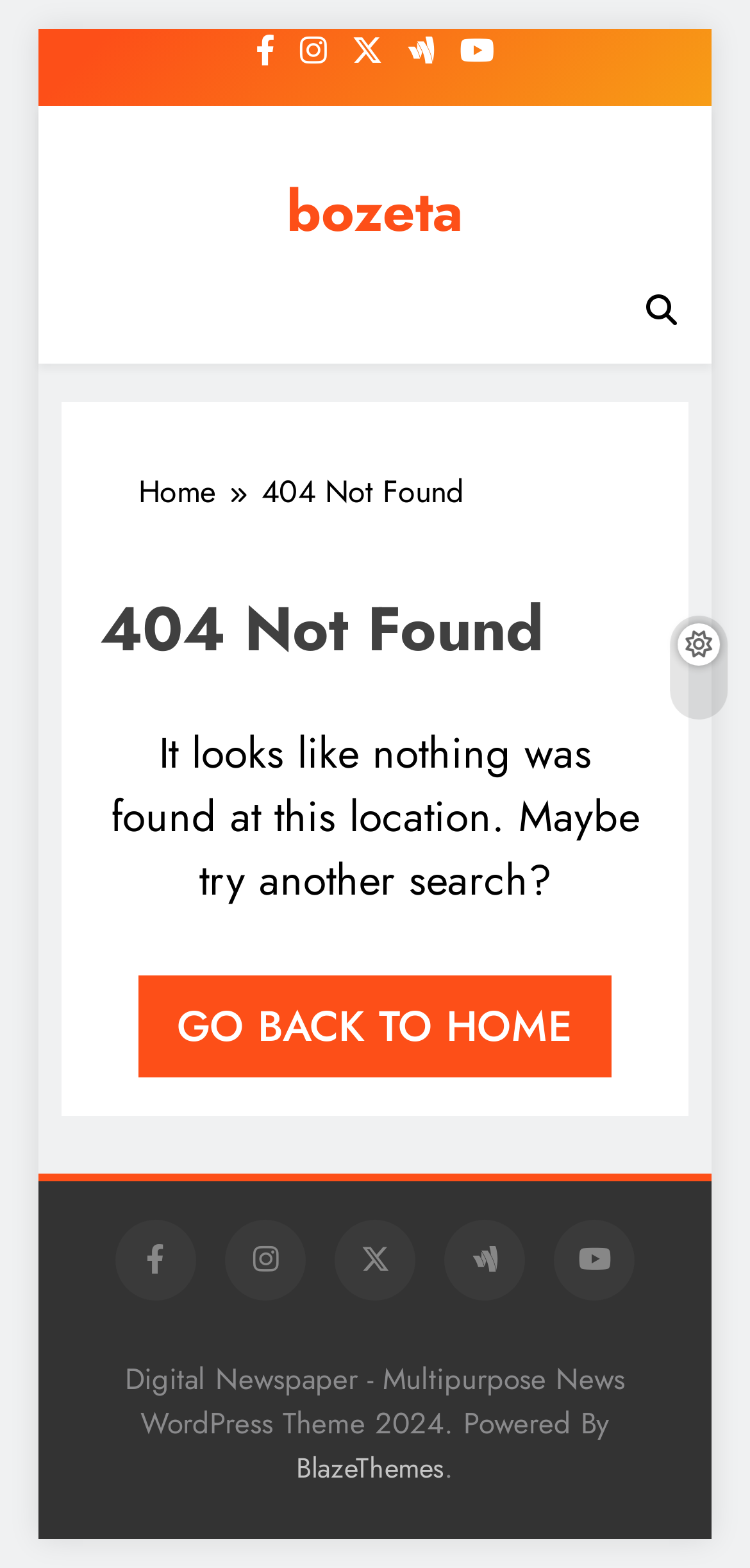What is the alternative action?
Answer the question with a thorough and detailed explanation.

I determined the alternative action by looking at the link on the page, which says 'GO BACK TO HOME'. This implies that the user can go back to the home page as an alternative action.